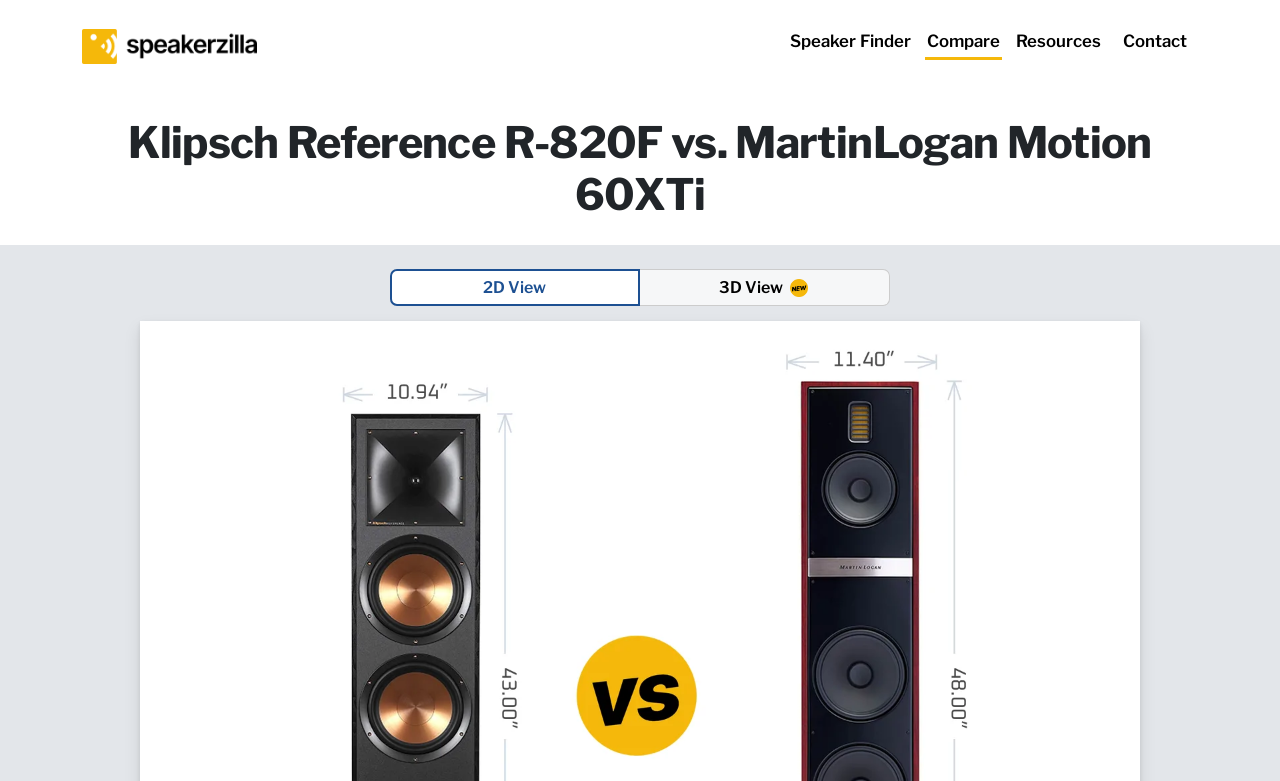Find the bounding box of the element with the following description: "parent_node: Speaker Finder". The coordinates must be four float numbers between 0 and 1, formatted as [left, top, right, bottom].

[0.064, 0.031, 0.201, 0.089]